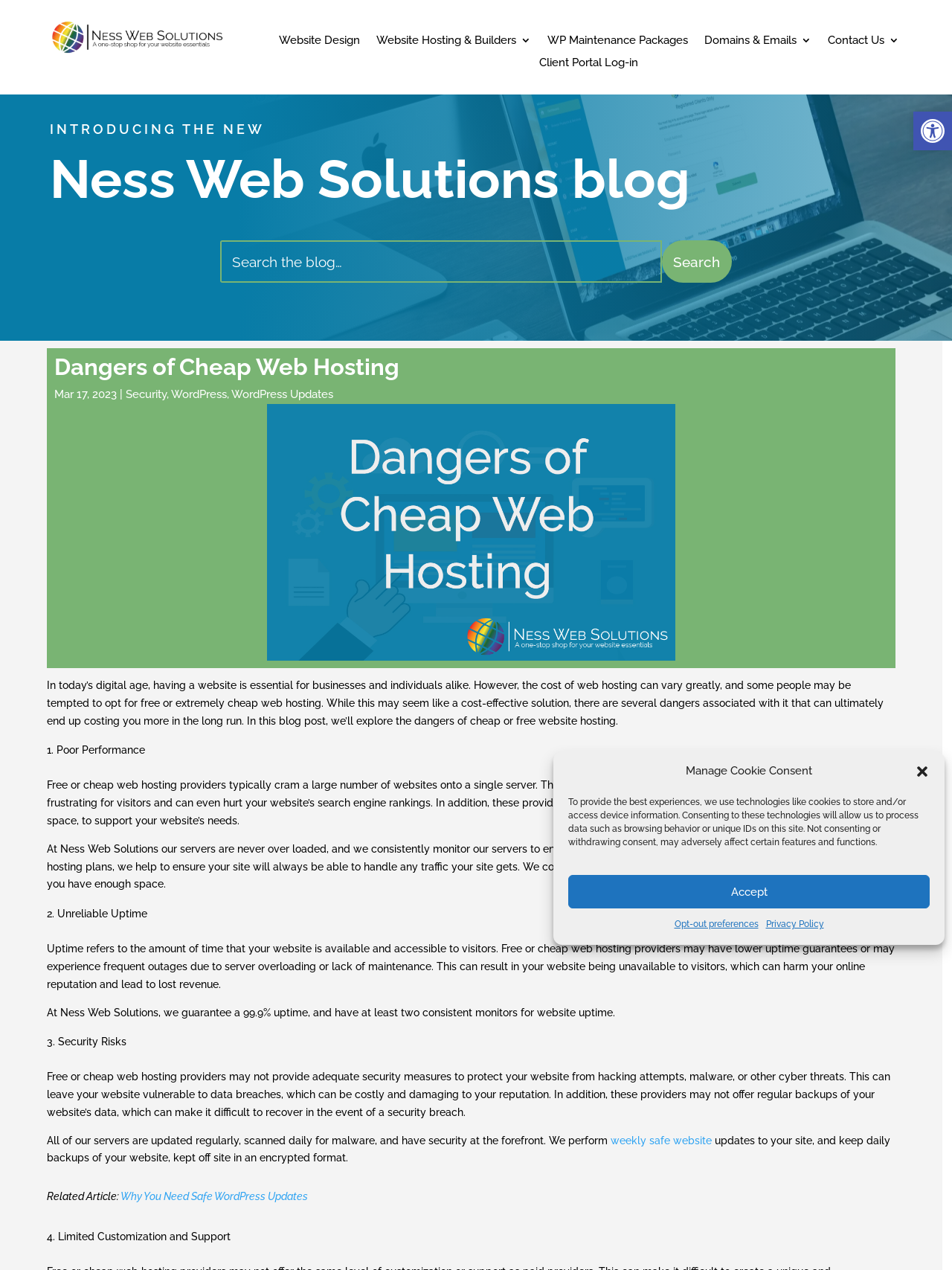Identify and provide the main heading of the webpage.

INTRODUCING THE NEW